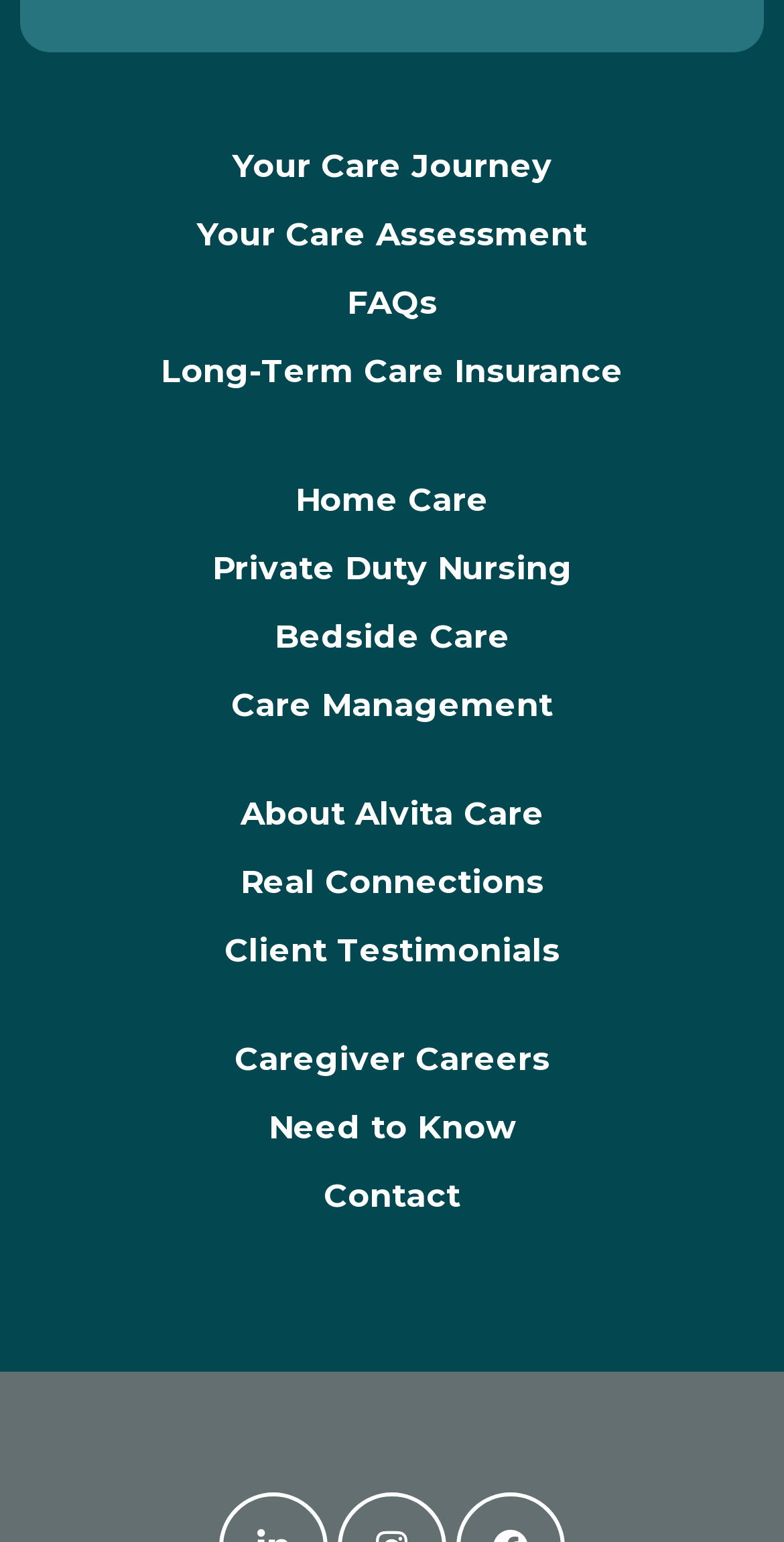Identify the bounding box coordinates of the specific part of the webpage to click to complete this instruction: "View your care journey".

[0.154, 0.085, 0.846, 0.13]